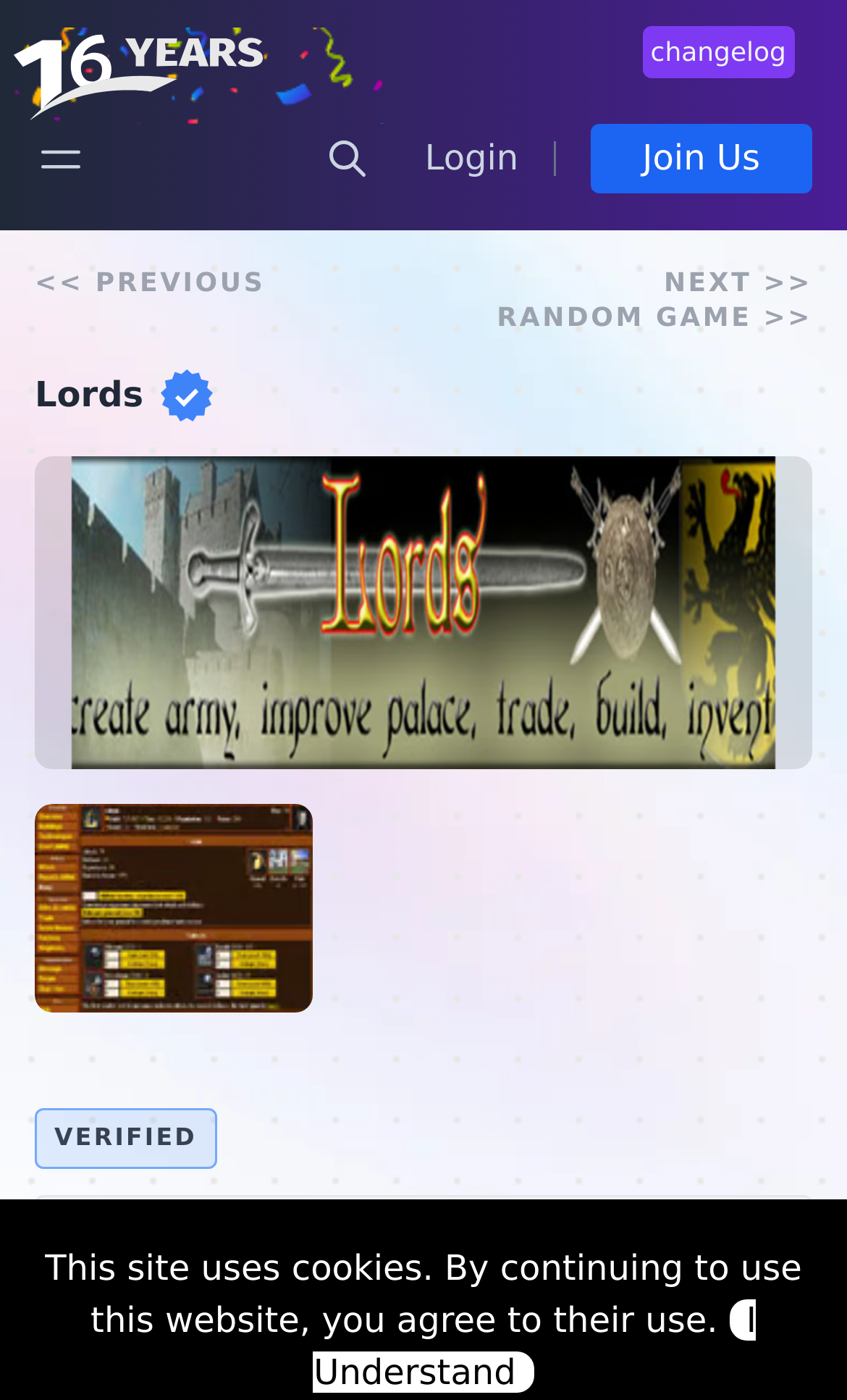Generate a comprehensive caption for the webpage you are viewing.

The webpage is about a free medieval browser-based MMORPG game called Lords. At the top, there is a heading with the game's title, accompanied by an image. Below the heading, there are several links, including "changelog", "Login", and "Join Us". 

To the right of the heading, there is a search section with a search box and a search button. 

The main content of the page is divided into sections. There are navigation links, including "PREVIOUS", "NEXT", and "RANDOM GAME", which are placed at the top and bottom of the main content area. 

In the main content area, there is a large image related to the game, taking up most of the space. Above the image, there is a generic element with the game's title. 

At the bottom of the page, there are several static text elements, including a verification message, a warning about the accuracy of the article, and a cookie policy notice. The cookie policy notice has an "I Understand" link below it.